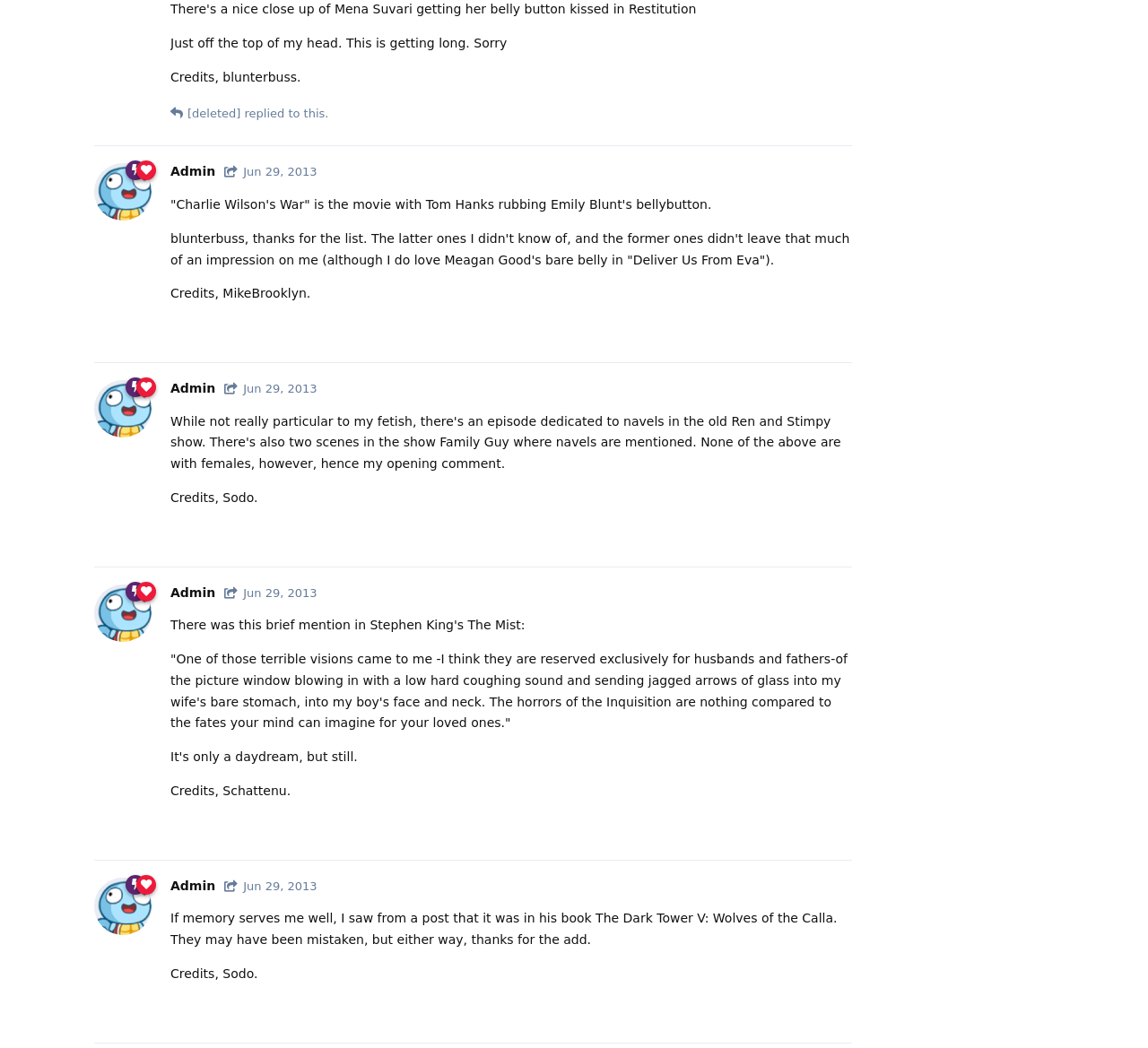Bounding box coordinates are specified in the format (top-left x, top-left y, bottom-right x, bottom-right y). All values are floating point numbers bounded between 0 and 1. Please provide the bounding box coordinate of the region this sentence describes: Jun 29, 2013

[0.195, 0.839, 0.276, 0.852]